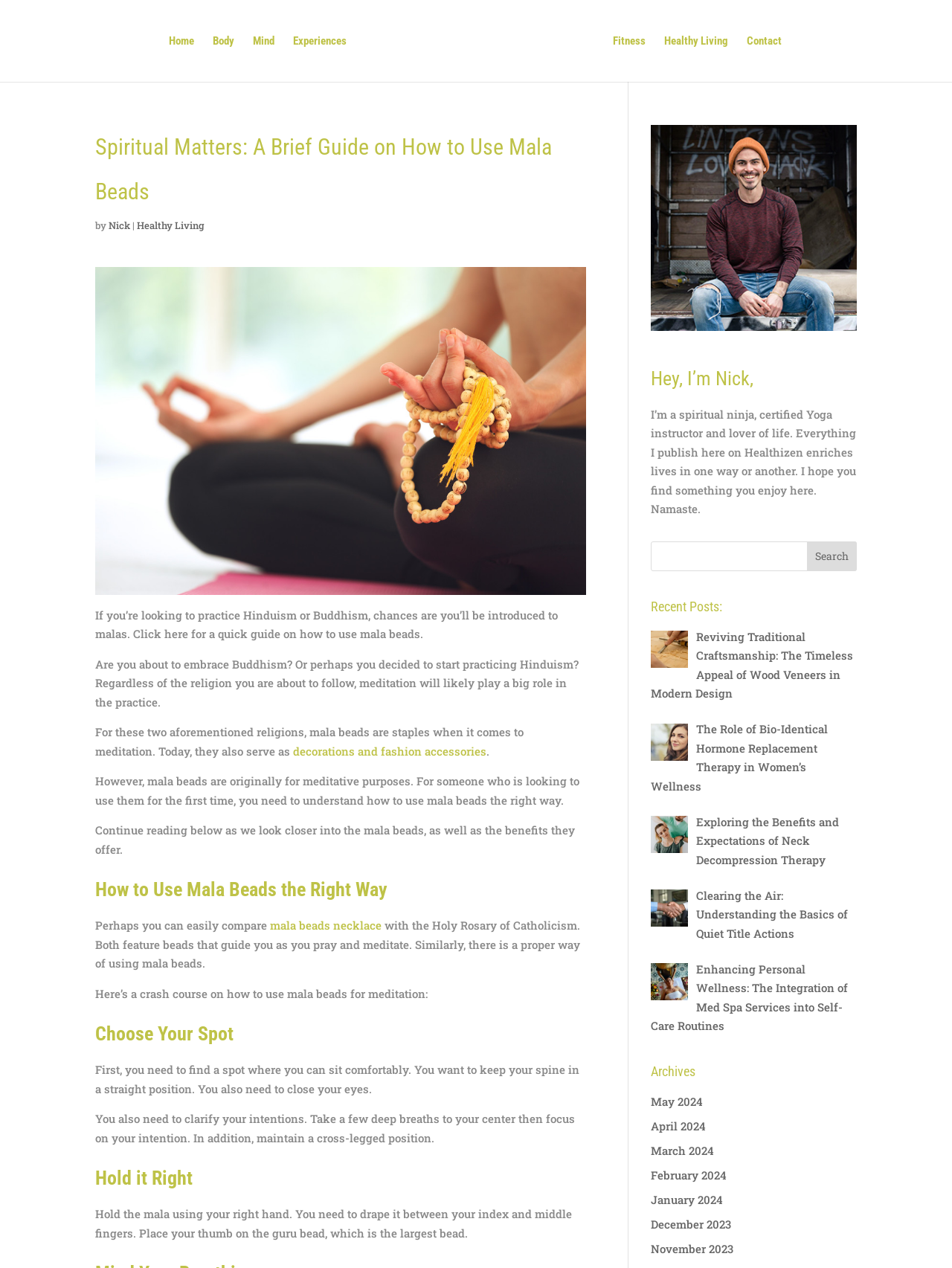Locate the bounding box coordinates of the element I should click to achieve the following instruction: "Click on the 'Home' link".

[0.177, 0.028, 0.204, 0.065]